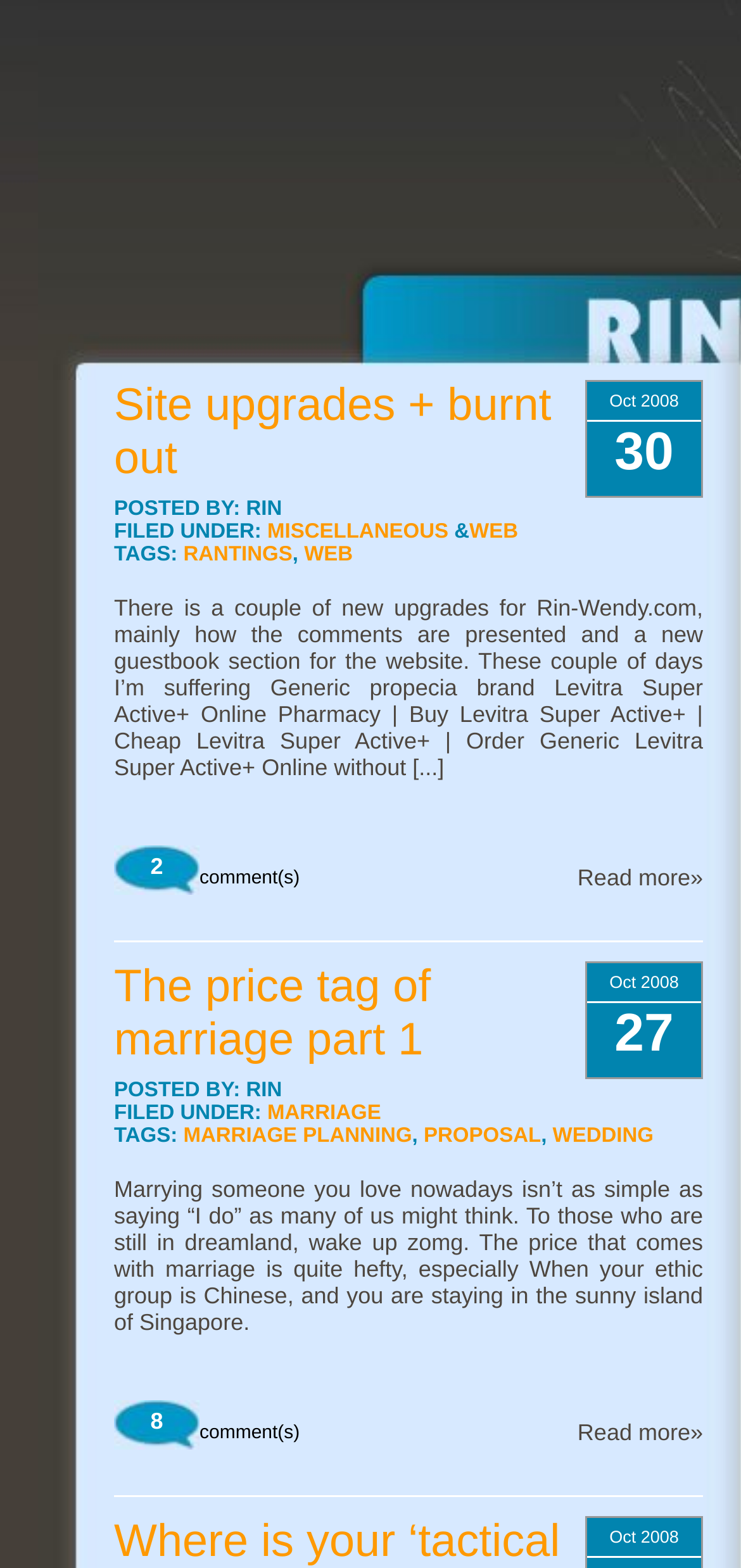Generate a thorough explanation of the webpage's elements.

The webpage appears to be a blog or personal website, with a title "2008 October | Rin-Wendy" at the top. Below the title, there are three sections, each containing a blog post.

The first section starts with a heading "Site upgrades + burnt out" followed by a link with the same text. Below the heading, there is a line of text "POSTED BY: RIN" and another line "FILED UNDER:" with links to categories "MISCELLANEOUS" and "WEB". There is also a line of text "TAGS:" with links to tags "RANTINGS" and "WEB". The main content of the post is a paragraph of text describing site upgrades and the author's burnout. At the bottom of the post, there is a link to "Read more»" and a comment count "2 comment(s)".

The second section is similar in structure to the first, with a heading "The price tag of marriage part 1" followed by a link with the same text. Below the heading, there is a line of text "POSTED BY: RIN" and another line "FILED UNDER:" with a link to category "MARRIAGE". There is also a line of text "TAGS:" with links to tags "MARRIAGE PLANNING", "PROPOSAL", and "WEDDING". The main content of the post is a paragraph of text discussing the cost of marriage. At the bottom of the post, there is a link to "Read more»" and a comment count "8 comment(s)".

The third section is not fully visible, but it appears to be another blog post with a date "Oct 2008" and a number "27" at the top.